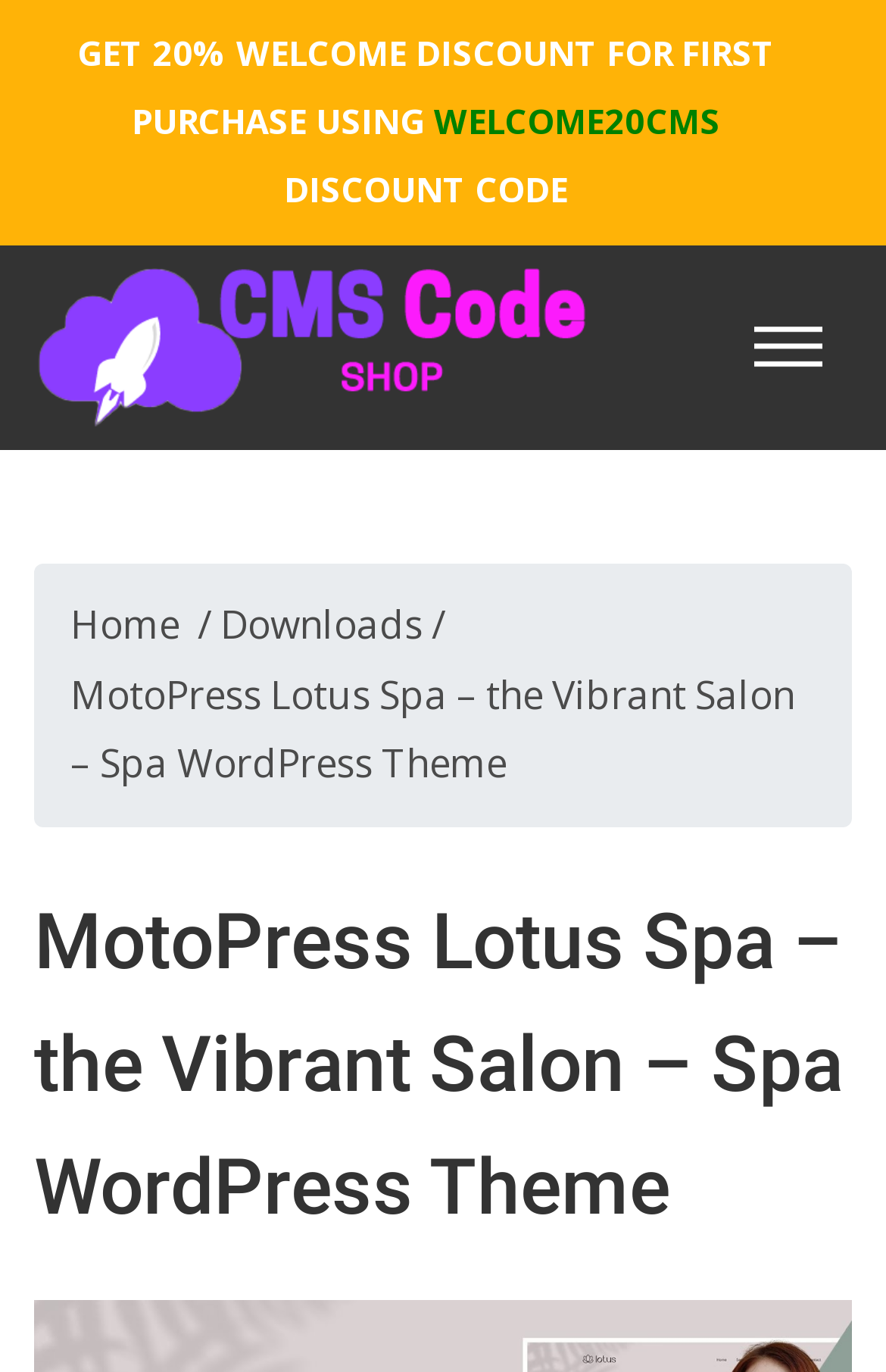Find the bounding box of the UI element described as follows: "alt="CMS Code Shop"".

[0.038, 0.154, 0.662, 0.328]